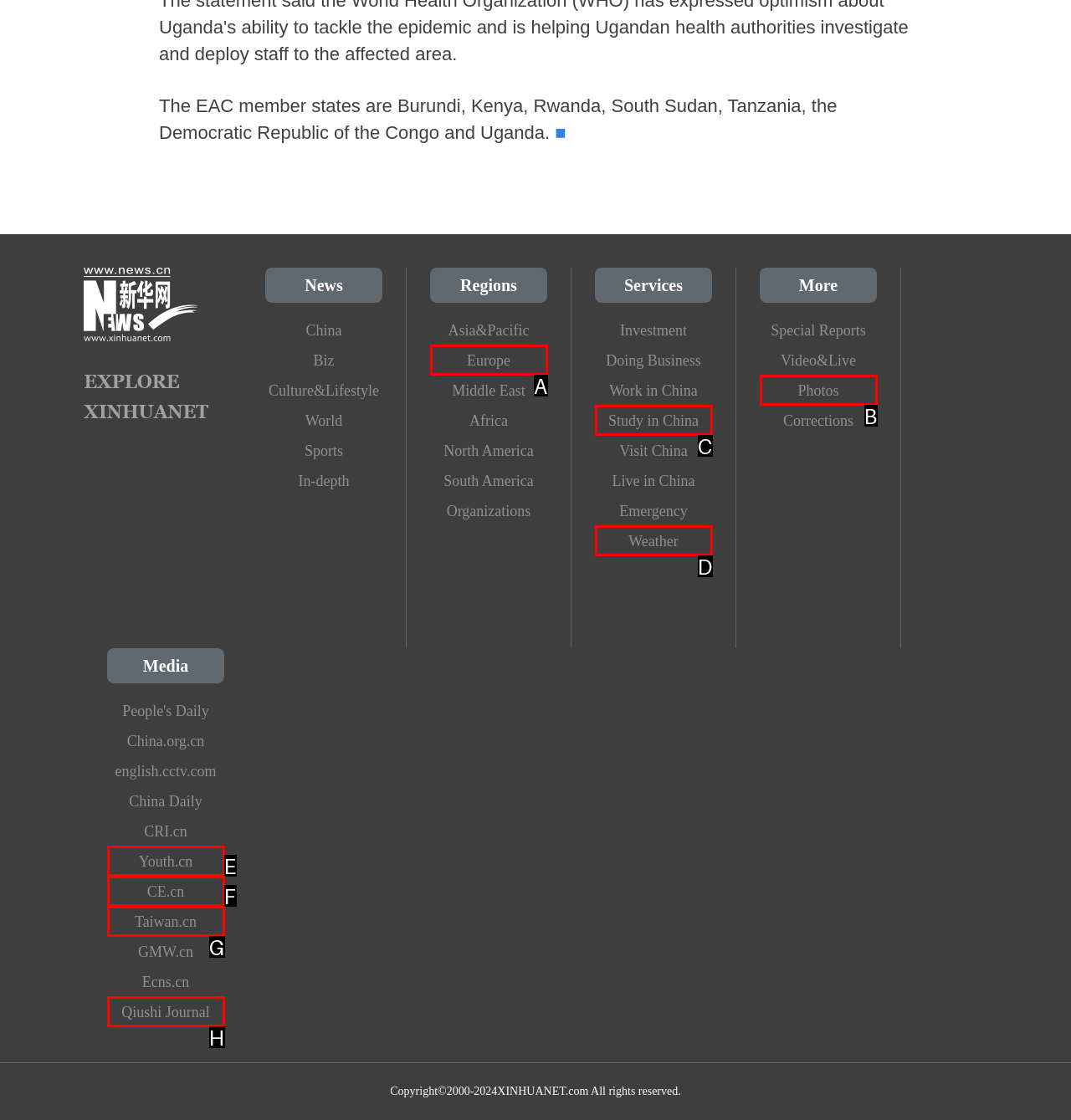Given the description: Qiushi Journal, choose the HTML element that matches it. Indicate your answer with the letter of the option.

H